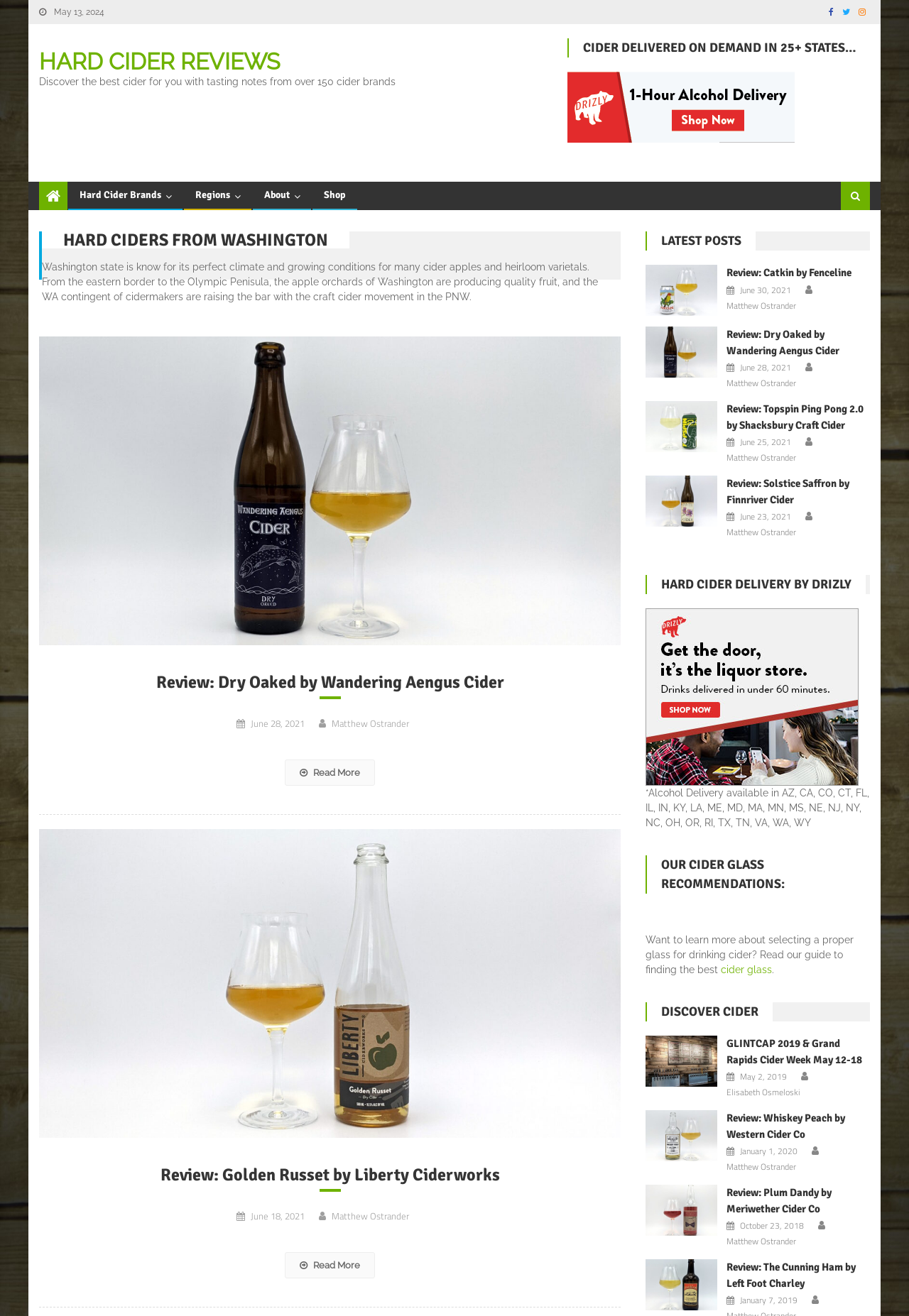What is the name of the author who wrote the reviews?
Provide a well-explained and detailed answer to the question.

The webpage mentions the name 'Matthew Ostrander' multiple times as the author of the reviews, such as in the 'Review: Dry Oaked by Wandering Aengus Cider' section.